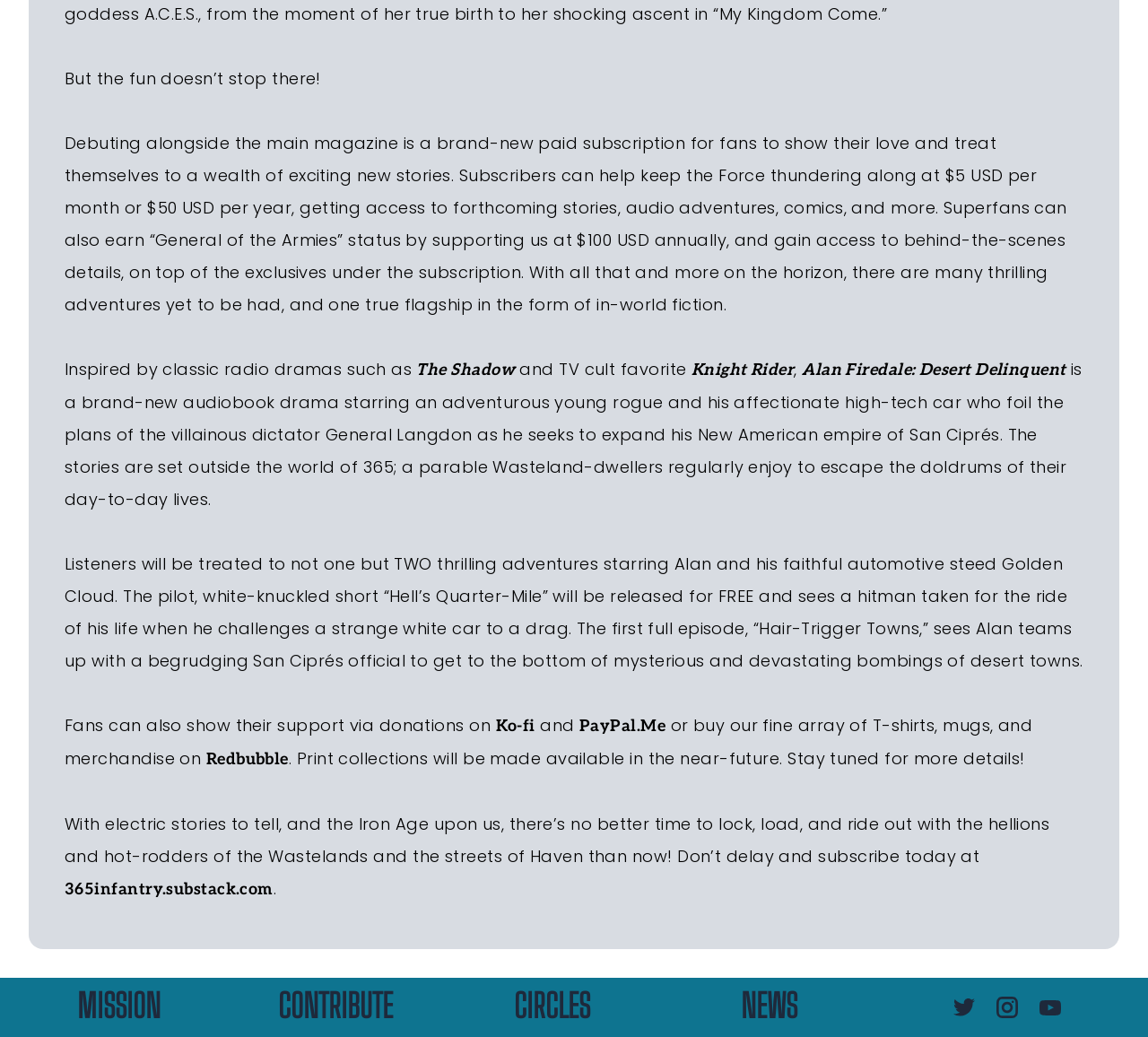Please determine the bounding box coordinates of the element to click on in order to accomplish the following task: "Read more about the mission". Ensure the coordinates are four float numbers ranging from 0 to 1, i.e., [left, top, right, bottom].

[0.067, 0.952, 0.14, 0.989]